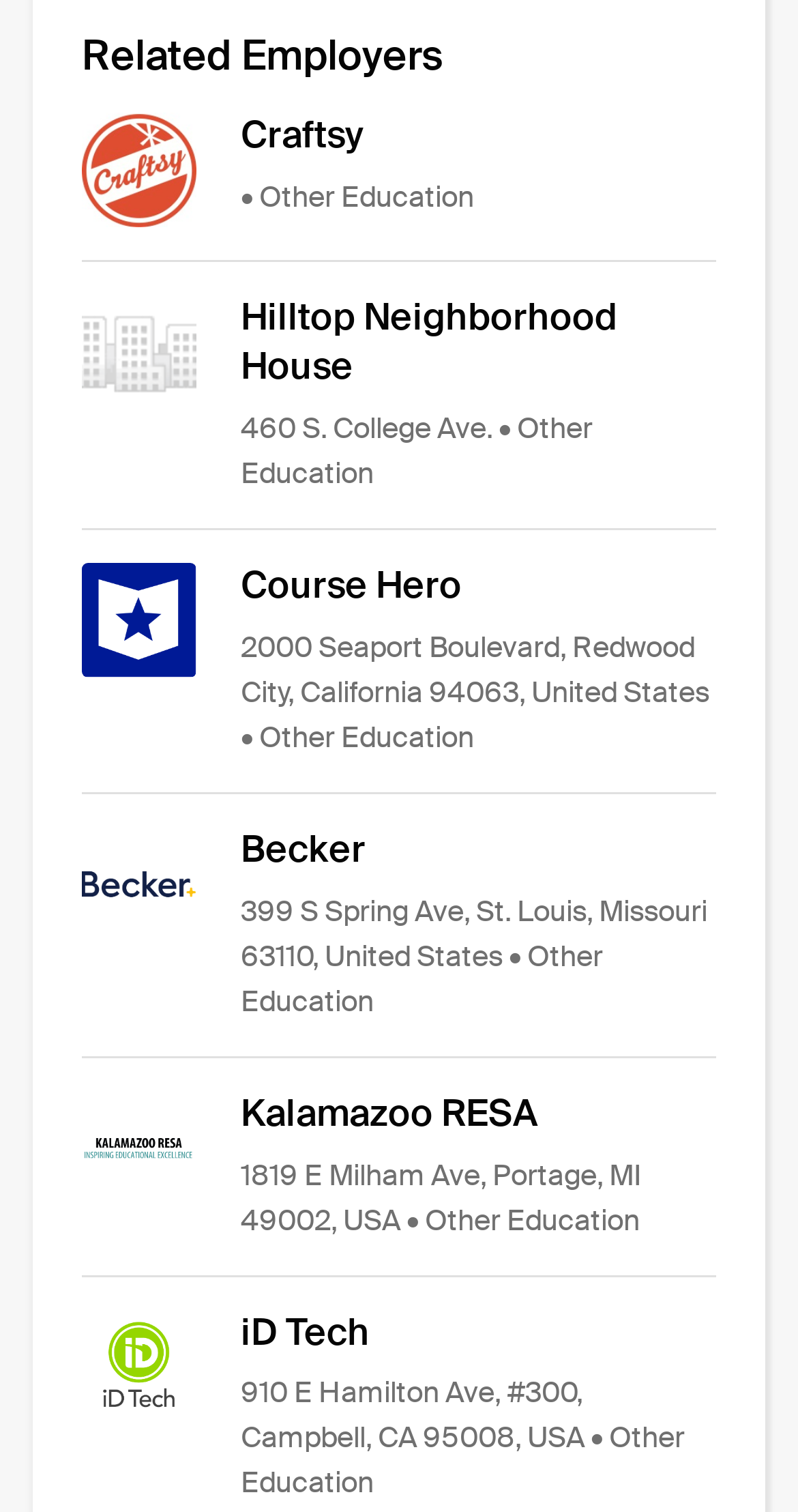Answer the question in a single word or phrase:
How many employers are listed?

6